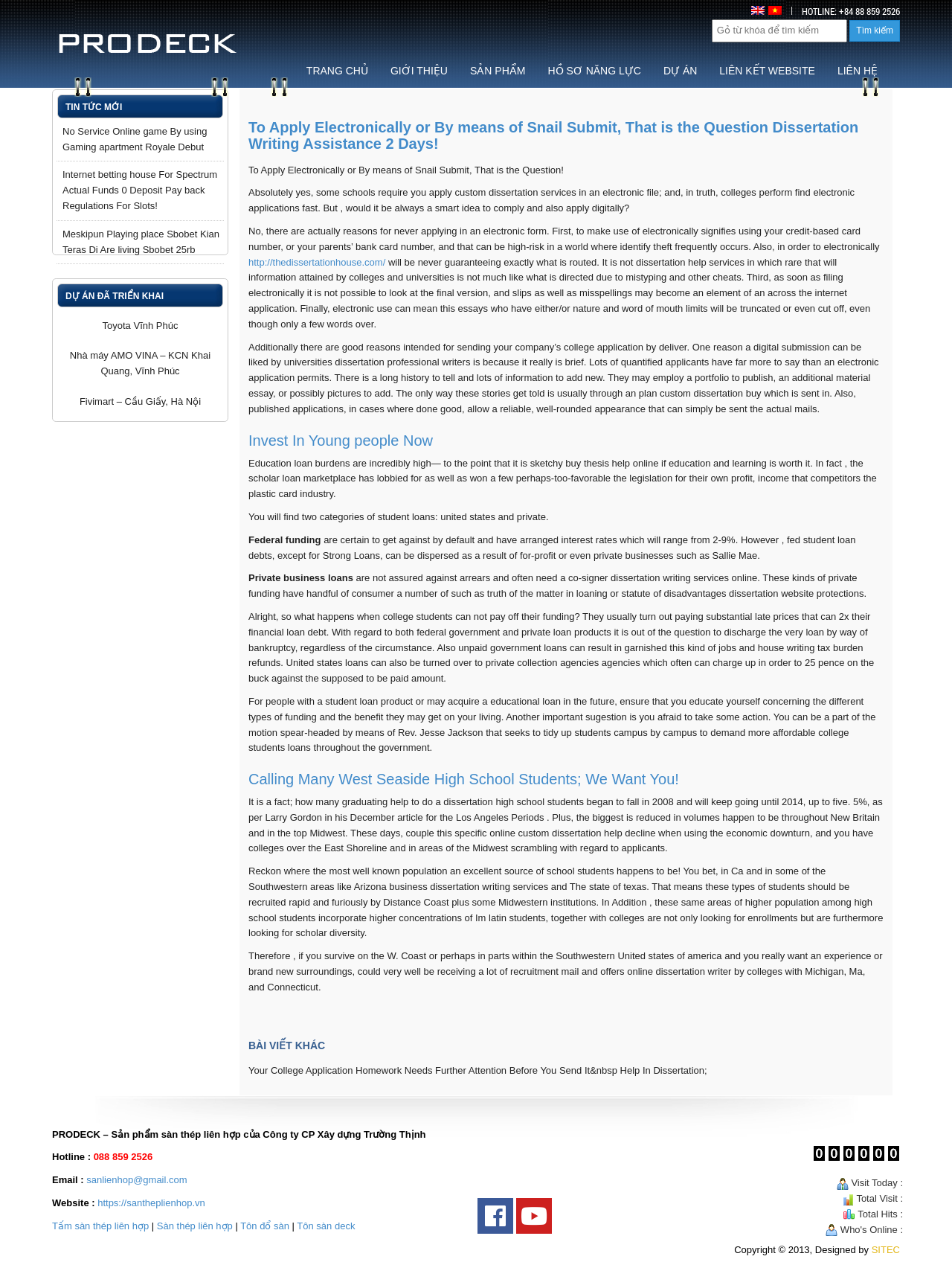Show the bounding box coordinates for the element that needs to be clicked to execute the following instruction: "Visit Bonnie Roseman's BLT Boutique". Provide the coordinates in the form of four float numbers between 0 and 1, i.e., [left, top, right, bottom].

None